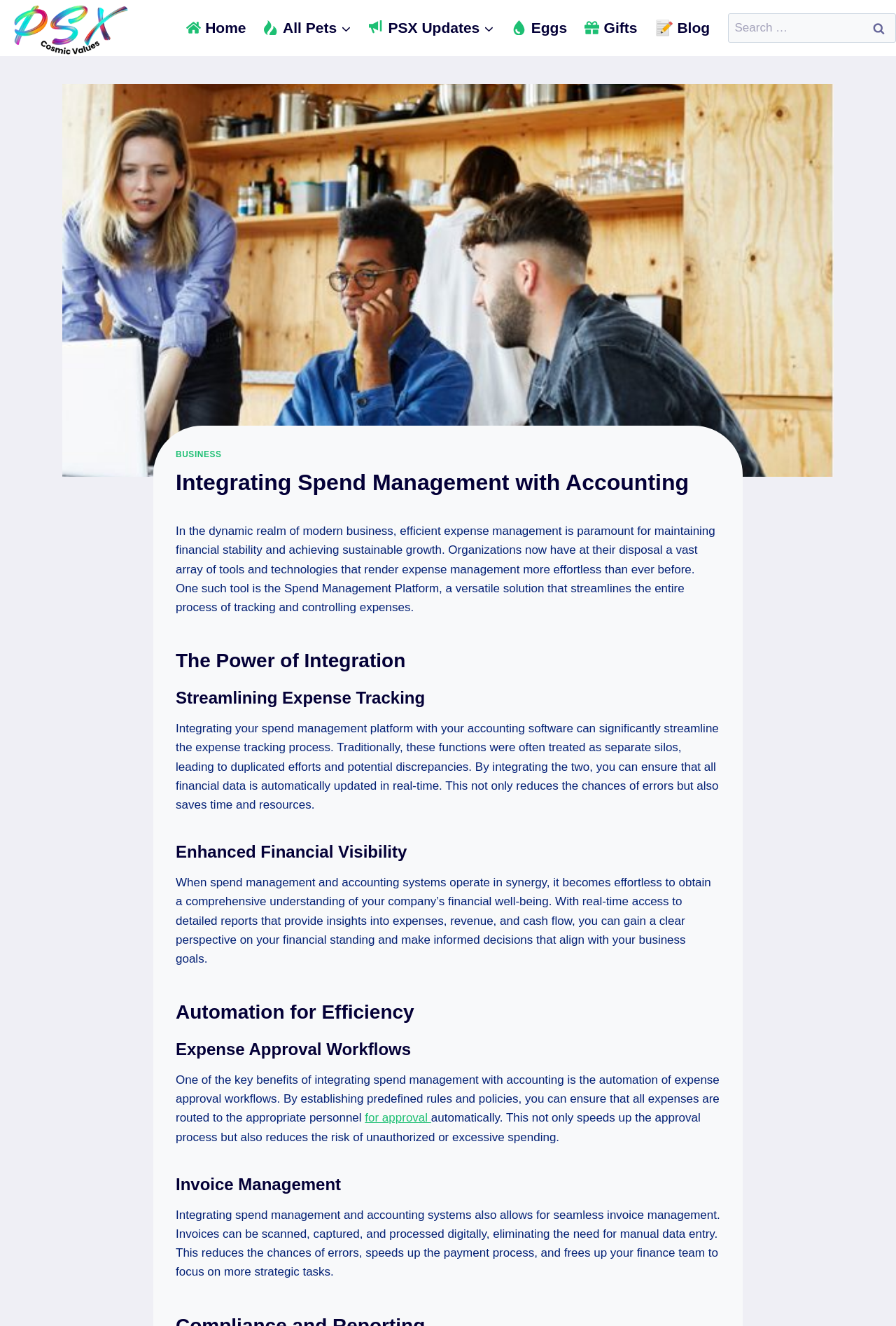What is the main topic of this webpage?
Refer to the image and provide a detailed answer to the question.

Based on the webpage content, it is clear that the main topic is expense management, specifically integrating spend management with accounting. The headings and paragraphs on the page discuss the importance of efficient expense management, the benefits of integrating spend management with accounting, and how it can streamline the expense tracking process.